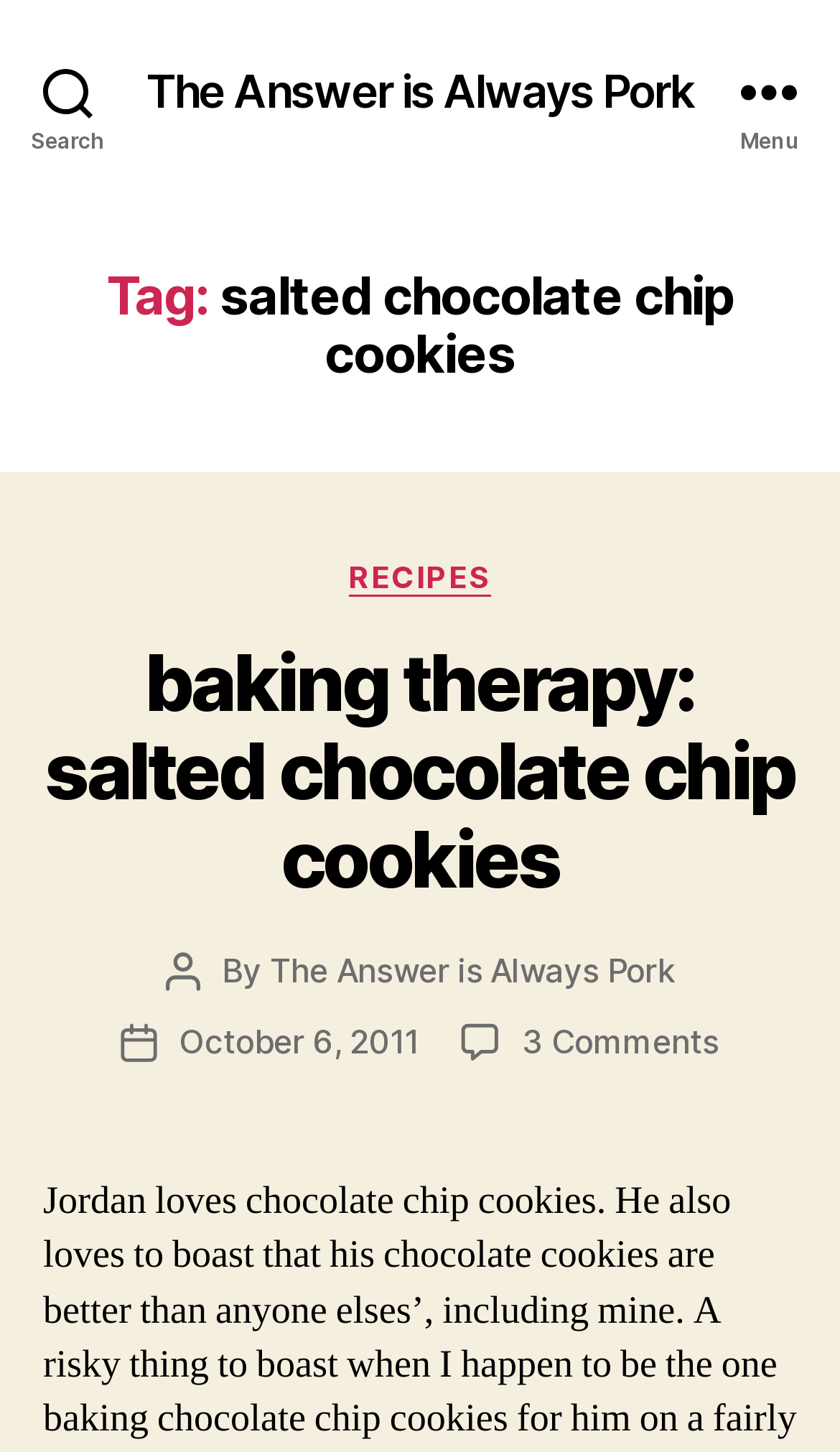Deliver a detailed narrative of the webpage's visual and textual elements.

This webpage is about a recipe for salted chocolate chip cookies. At the top left, there is a search button. Next to it, there is a link to the website's title, "The Answer is Always Pork". On the top right, there is a menu button. 

Below the top section, there is a header section that spans the entire width of the page. Within this section, there is a heading that reads "Tag: salted chocolate chip cookies". 

Further down, there is another section that contains several elements. On the left, there is a category section with a heading that reads "Categories" and a link to "RECIPES". On the right, there is a heading that reads "baking therapy: salted chocolate chip cookies", which is also a link. 

Below this section, there is an author information section. It contains text that reads "Post author" and "By", followed by a link to "The Answer is Always Pork". There is also a post date section with a link to "October 6, 2011" and a comments section with a link to "3 Comments on baking therapy: salted chocolate chip cookies".